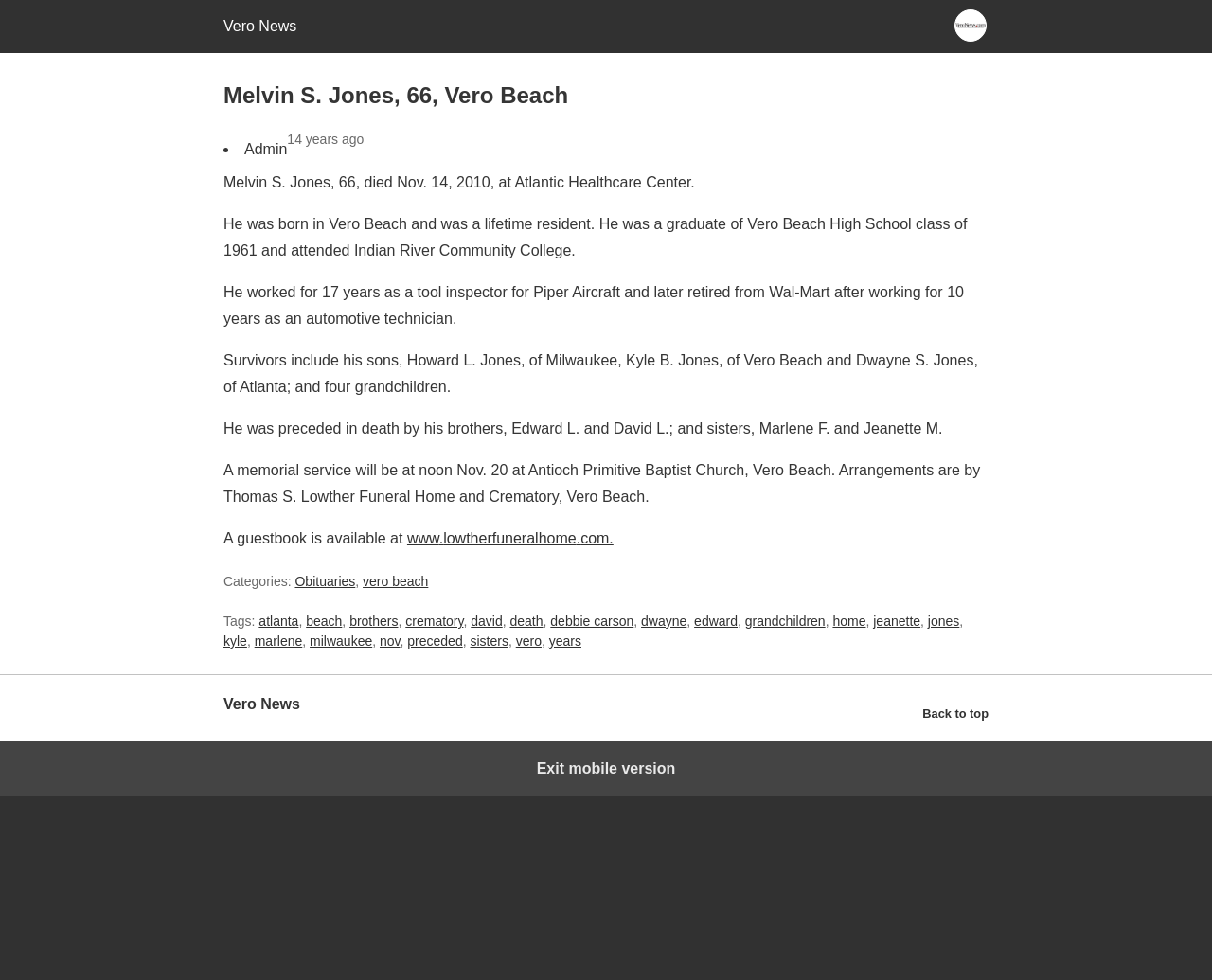Determine the bounding box coordinates of the clickable area required to perform the following instruction: "View categories". The coordinates should be represented as four float numbers between 0 and 1: [left, top, right, bottom].

[0.184, 0.586, 0.243, 0.601]